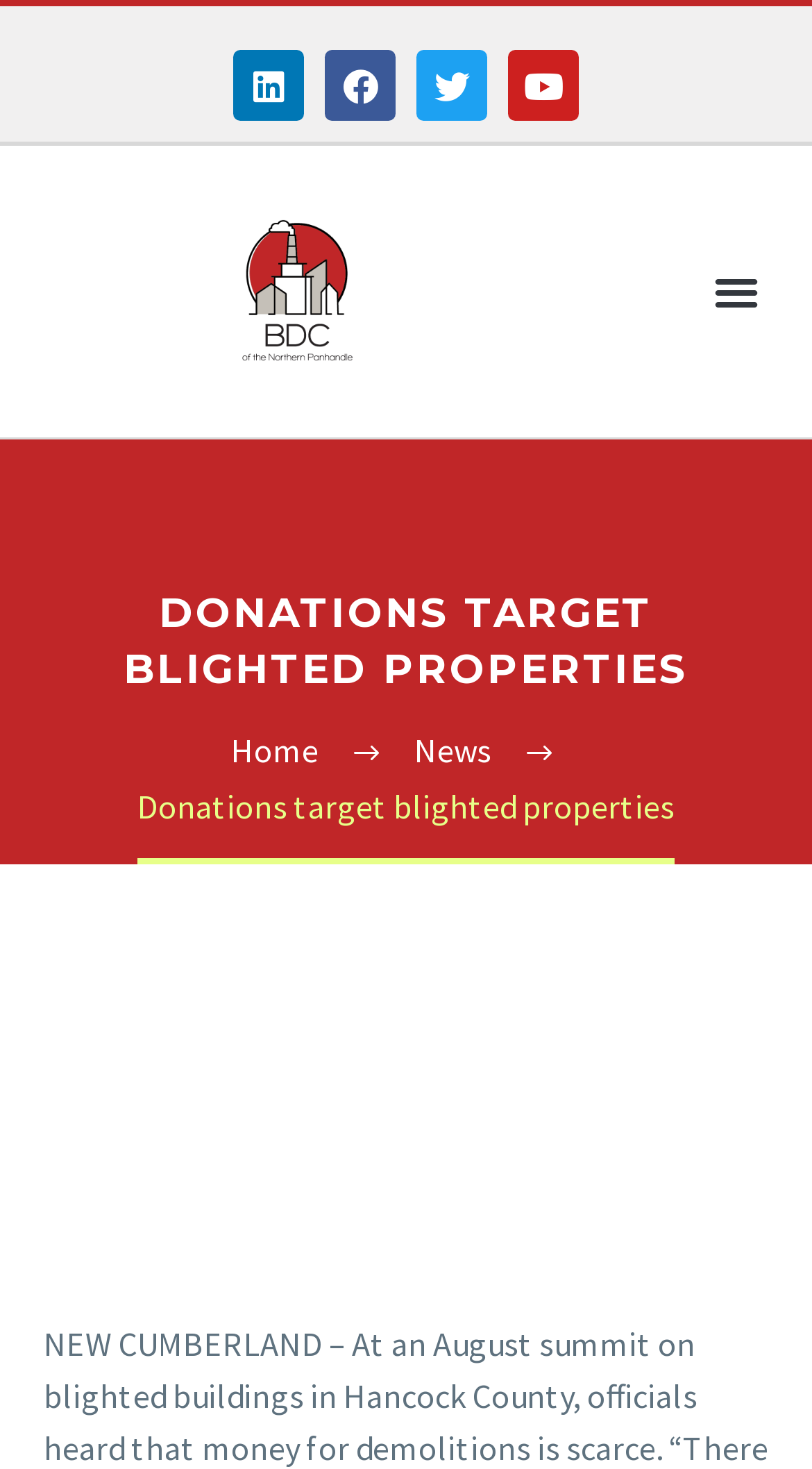What is the text of the main heading?
Using the image as a reference, give a one-word or short phrase answer.

DONATIONS TARGET BLIGHTED PROPERTIES